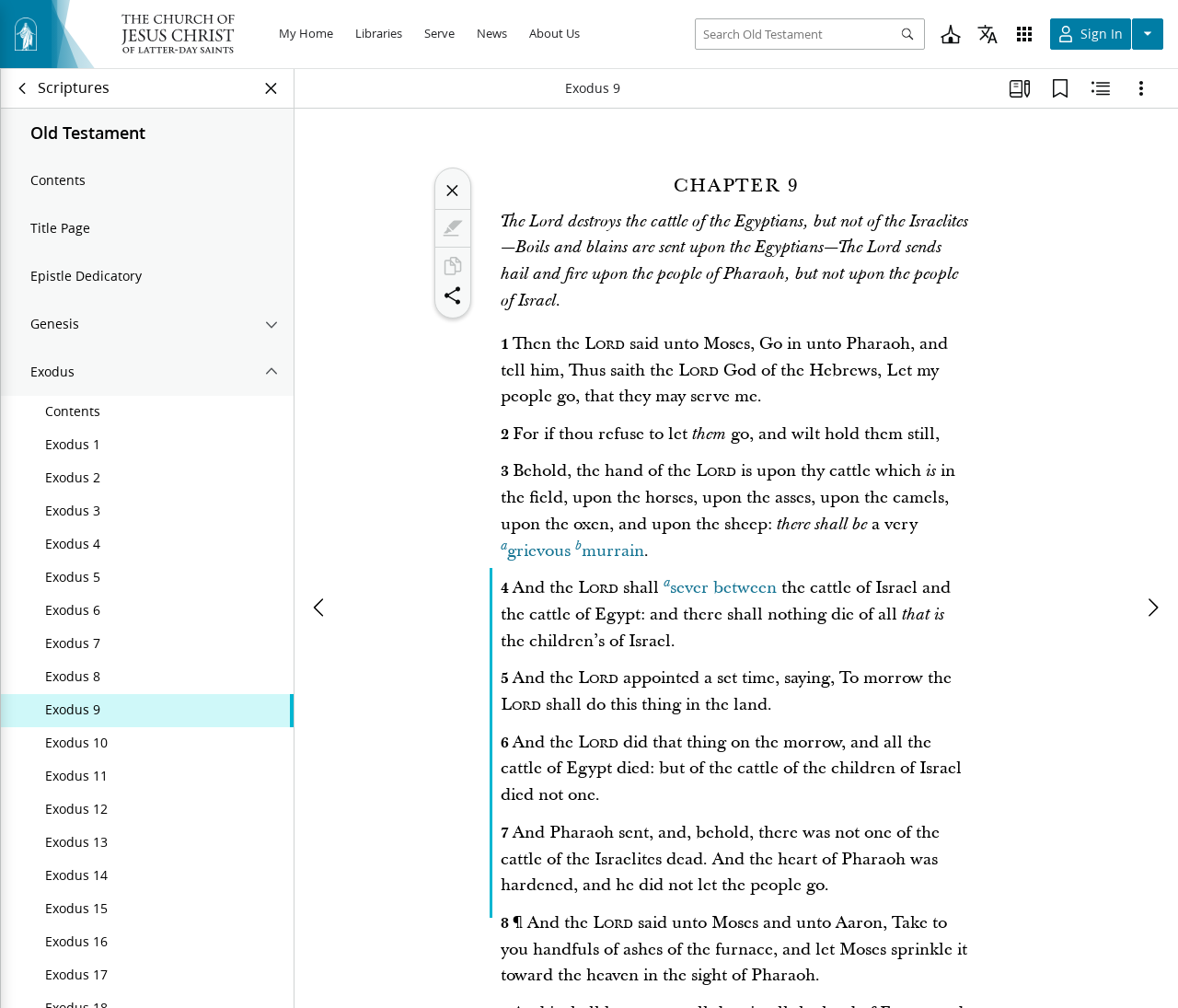Please provide a detailed answer to the question below by examining the image:
What is the action being performed by the person mentioned in verse 1?

The action can be found in the text of verse 1, which states 'Then the said unto Moses, Go in unto Pharaoh, and tell him, Thus saith the Lord...'.